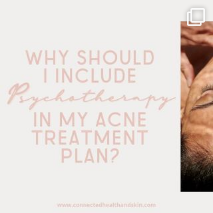Create an exhaustive description of the image.

The image highlights a compelling question regarding the integration of psychotherapy into acne treatment plans. Featuring a close-up of a person's face, it draws attention to the often-overlooked connection between skin health and mental wellness. The text boldly asks, "Why should I include psychotherapy in my acne treatment plan?" This prompts viewers to consider the holistic nature of skincare, suggesting that addressing mental health can significantly enhance the effectiveness of acne treatments. The background maintains a soft aesthetic, further emphasizing the importance of well-being in skincare routines. The accompanying website, www.connectedhealthandskin.com, invites readers to explore additional resources and insights into comprehensive acne management strategies.